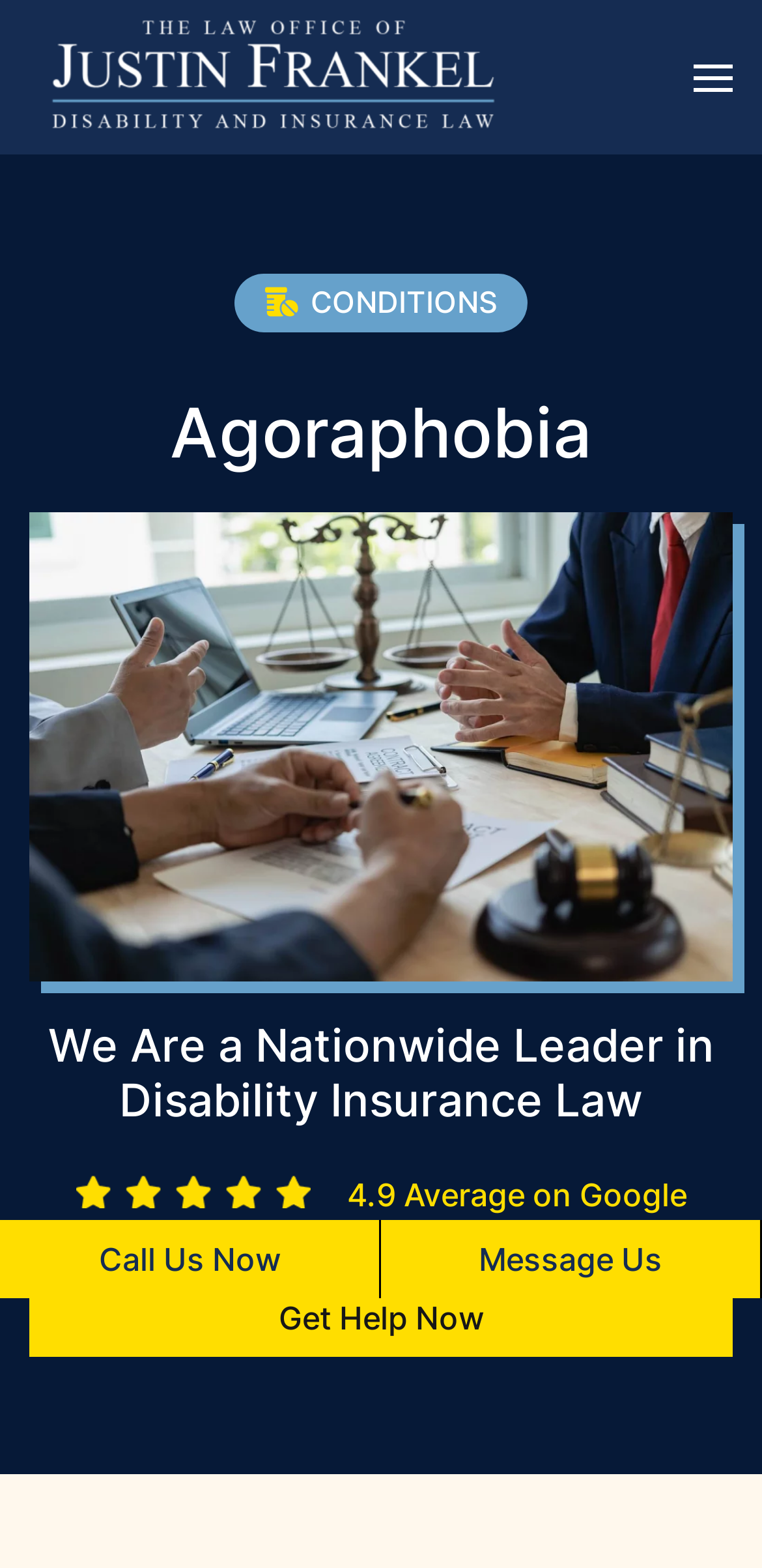Generate a detailed explanation of the webpage's features and information.

The webpage is about Agoraphobia and disability claims, specifically related to the Law Office of Justin Frankel. At the top left corner, there is a link to go "Back to home" accompanied by an image of the Law Office of Justin Frankel. On the top right corner, there is a link to "Open Menu" with a small icon.

Below the top navigation, there is a heading that reads "CONDITIONS" in a prominent font, followed by a subheading "Agoraphobia" in a slightly smaller font. 

On the left side of the page, there is a large image depicting a meeting with a disability lawyer. To the right of the image, there is a paragraph of text that describes the Law Office of Justin Frankel as a nationwide leader in disability insurance law.

Underneath the image, there is a section showcasing the office's rating, with an image of rating stars and a text that reads "4.9 Average on Google". 

At the bottom of the page, there are three prominent calls-to-action: a link to "Get Help Now" on the left, and two buttons on the right, one to "Call Us Now" and another to "Message Us".